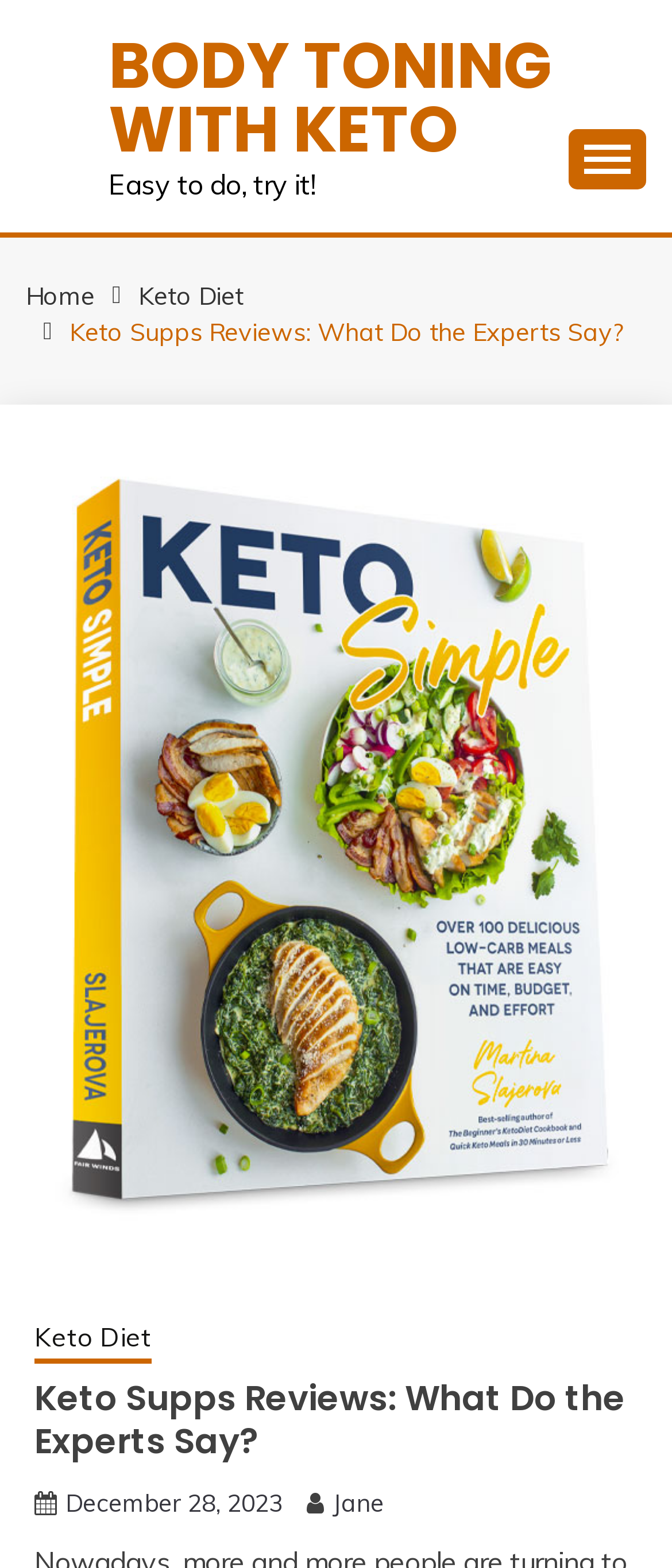Determine the bounding box coordinates for the area you should click to complete the following instruction: "Expand the primary menu".

[0.846, 0.082, 0.962, 0.12]